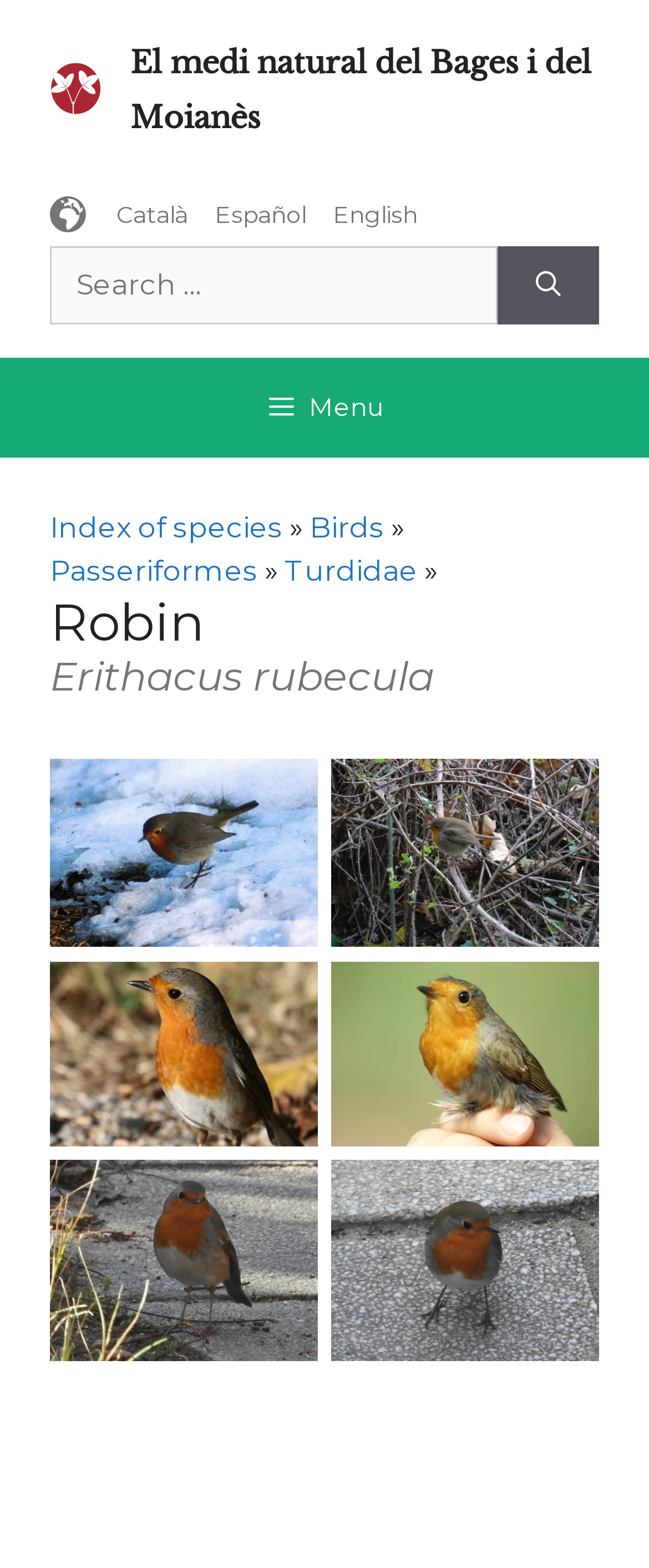What is the purpose of the search box?
Please provide a single word or phrase answer based on the image.

Search for species